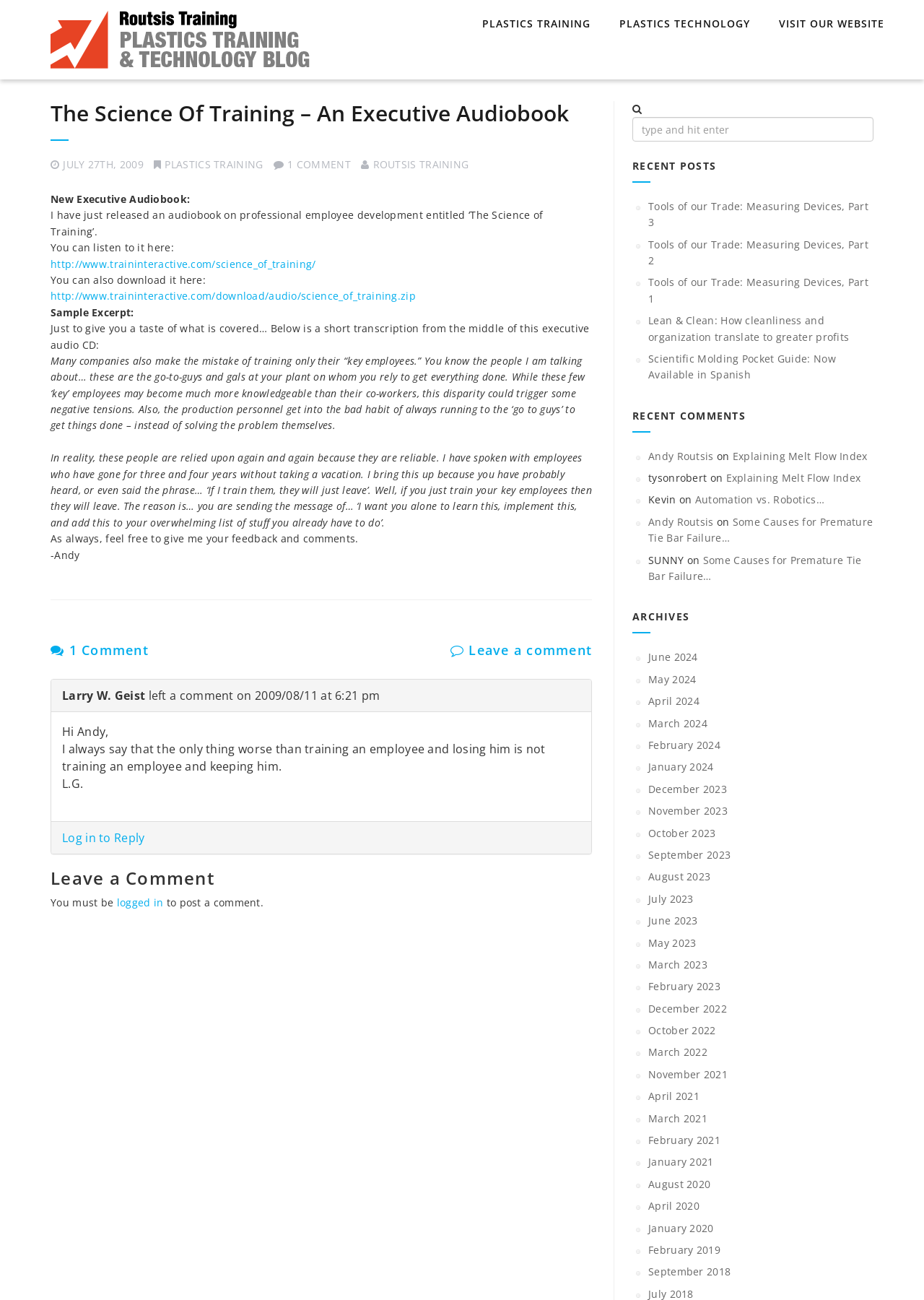Create a detailed narrative of the webpage’s visual and textual elements.

This webpage is about the Plastics Training & Technology Blog, specifically featuring an executive audiobook titled "The Science Of Training". At the top, there is a logo and a navigation menu with links to "PLASTICS TRAINING", "PLASTICS TECHNOLOGY", and "VISIT OUR WEBSITE". 

Below the navigation menu, there is a main article section. The article title "The Science Of Training – An Executive Audiobook" is prominently displayed, followed by a brief introduction and a link to listen to the audiobook. The article continues with a sample excerpt from the audiobook, discussing the importance of training all employees, not just key personnel.

On the right side of the article, there is a section with recent posts, recent comments, and archives. The recent posts section lists several article titles with links, while the recent comments section shows comments from users with links to the corresponding articles. The archives section lists links to articles from different months and years.

At the bottom of the article, there is a comment section where users can leave their feedback and comments. There is already one comment from a user named Larry W. Geist, and a reply from Andy. Users can log in to reply to comments or leave a new comment.

On the top right corner, there is a search bar where users can search for specific topics or keywords.